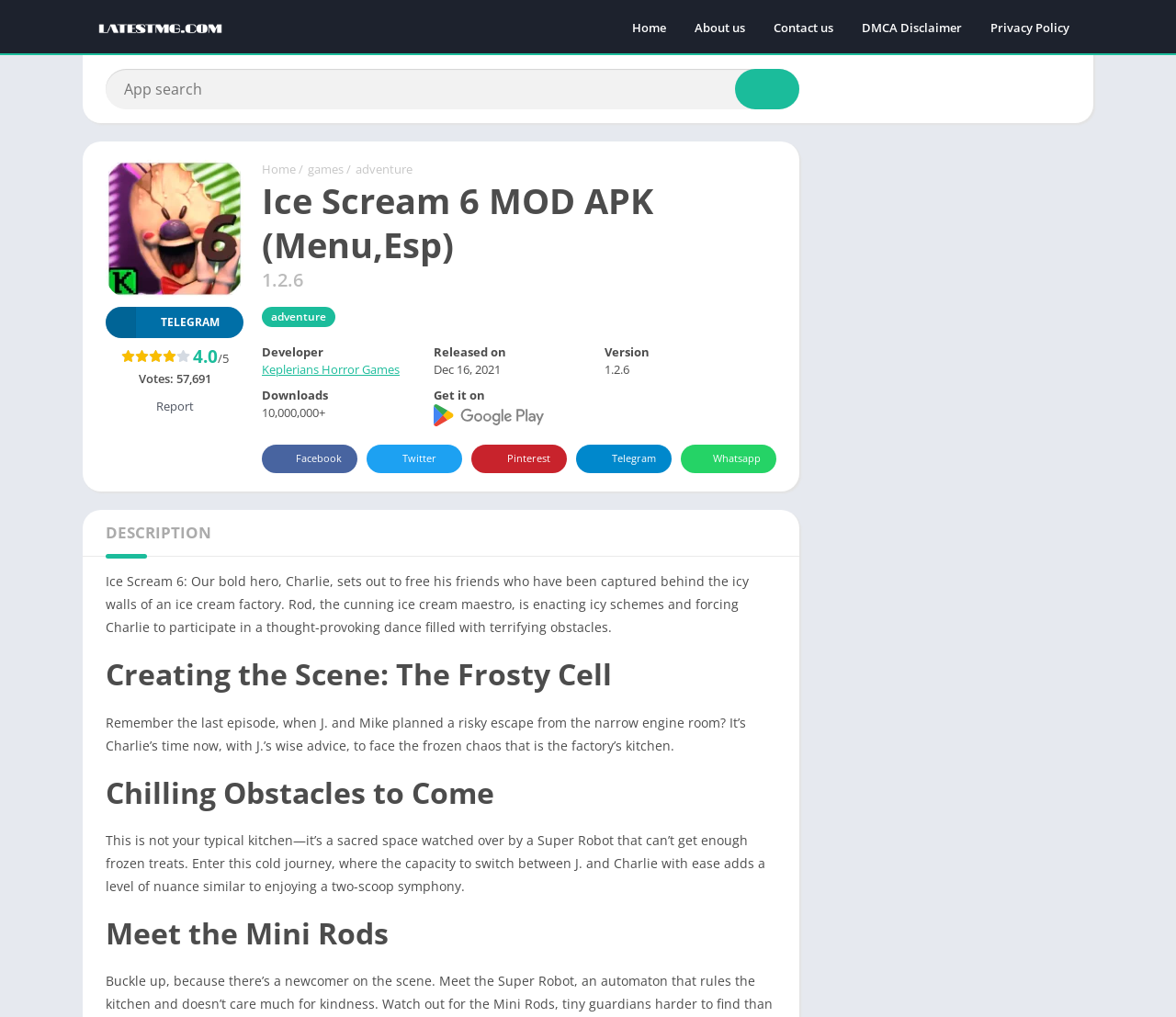Highlight the bounding box coordinates of the element you need to click to perform the following instruction: "Visit the Telegram page."

[0.49, 0.437, 0.571, 0.465]